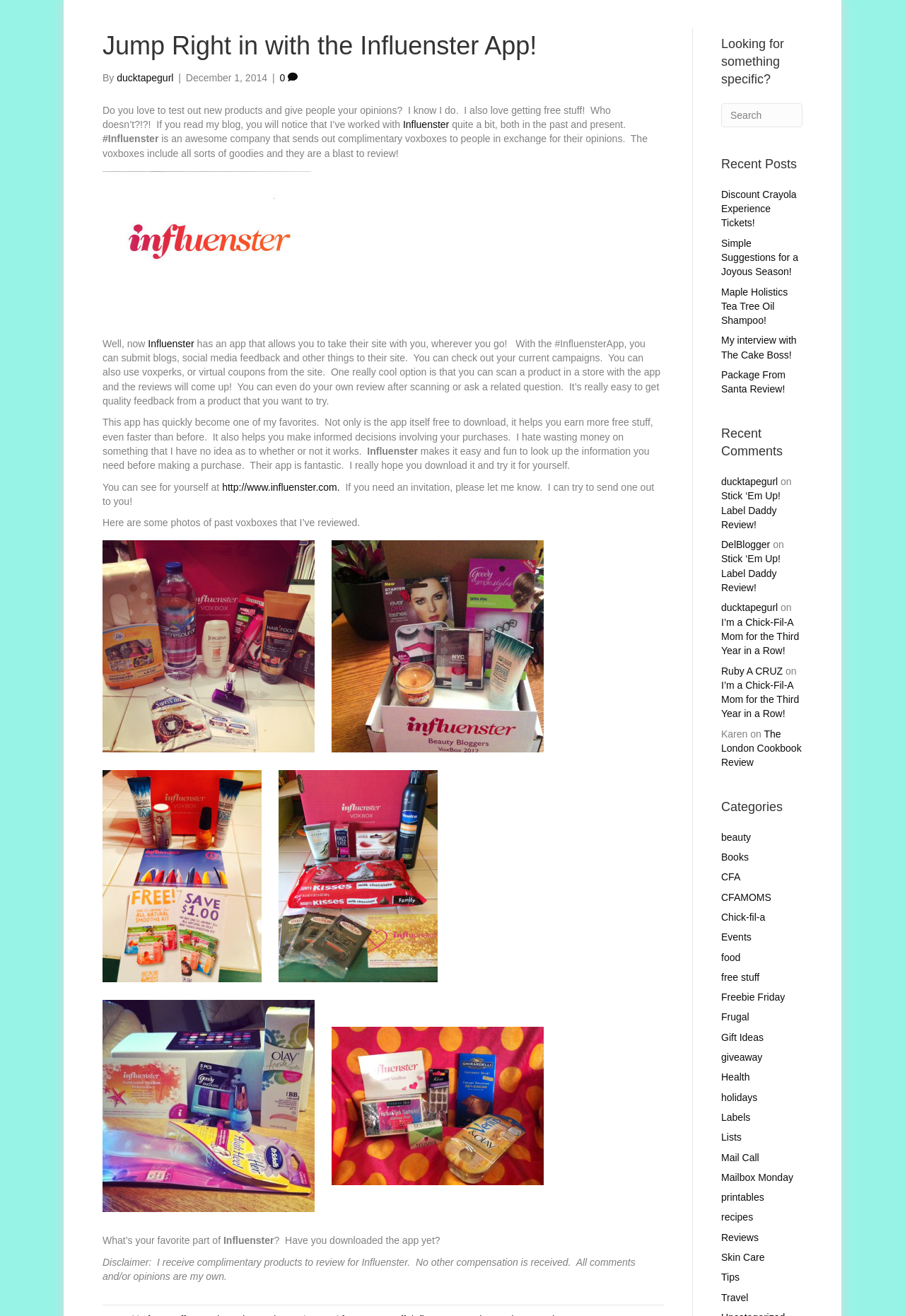Using the information in the image, could you please answer the following question in detail:
What is voxbox?

Voxbox is a term used in the article to refer to complimentary products sent out by Influenster to users in exchange for their opinions, which are then reviewed by the users.